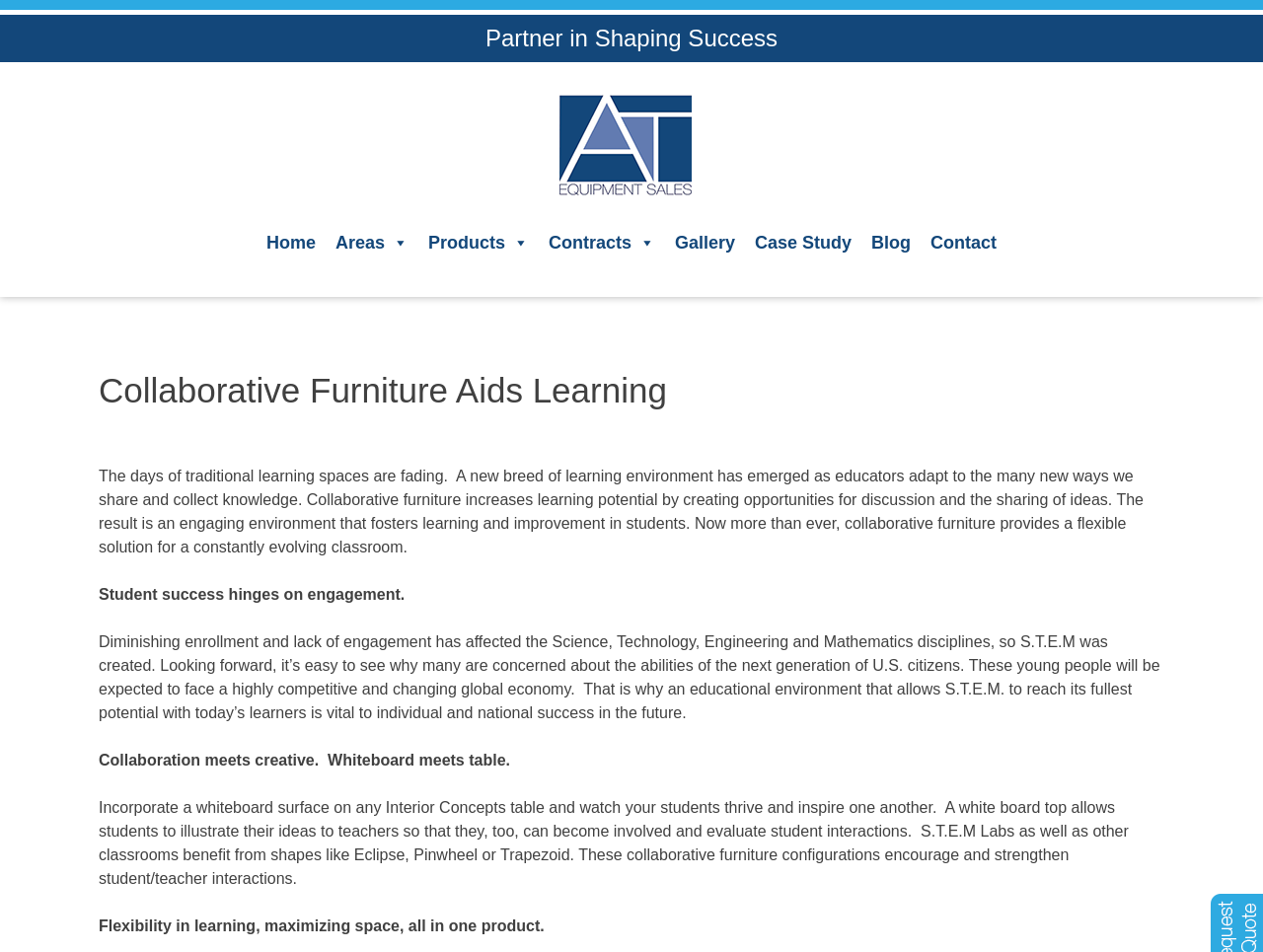Detail the webpage's structure and highlights in your description.

The webpage is about collaborative furniture in a classroom setting, highlighting its benefits in increasing engagement and effective learning. At the top, there is a heading "Partner in Shaping Success" followed by the AT Equipment Sales Logo, which is an image. Below the logo, there is a navigation menu with links to "Home", "Areas", "Products", "Contracts", "Gallery", "Case Study", "Blog", and "Contact".

The main content of the page is divided into sections. The first section has a heading "Collaborative Furniture Aids Learning" and a brief introduction to the importance of collaborative furniture in modern learning environments. Below this, there is a paragraph of text discussing how collaborative furniture increases learning potential by creating opportunities for discussion and sharing of ideas.

The next section has a heading "Student success hinges on engagement" and discusses the challenges faced by the Science, Technology, Engineering, and Mathematics (S.T.E.M) disciplines, emphasizing the need for an educational environment that allows S.T.E.M to reach its fullest potential.

Further down, there is a section that highlights the benefits of incorporating a whiteboard surface on tables, allowing students to illustrate their ideas and encouraging student-teacher interactions. This section also mentions the benefits of collaborative furniture configurations in S.T.E.M labs and other classrooms.

Finally, there is a section that emphasizes the flexibility and space-maximizing benefits of collaborative furniture, all in one product. Throughout the page, the text is arranged in a clear and readable format, with headings and paragraphs that guide the reader through the content.